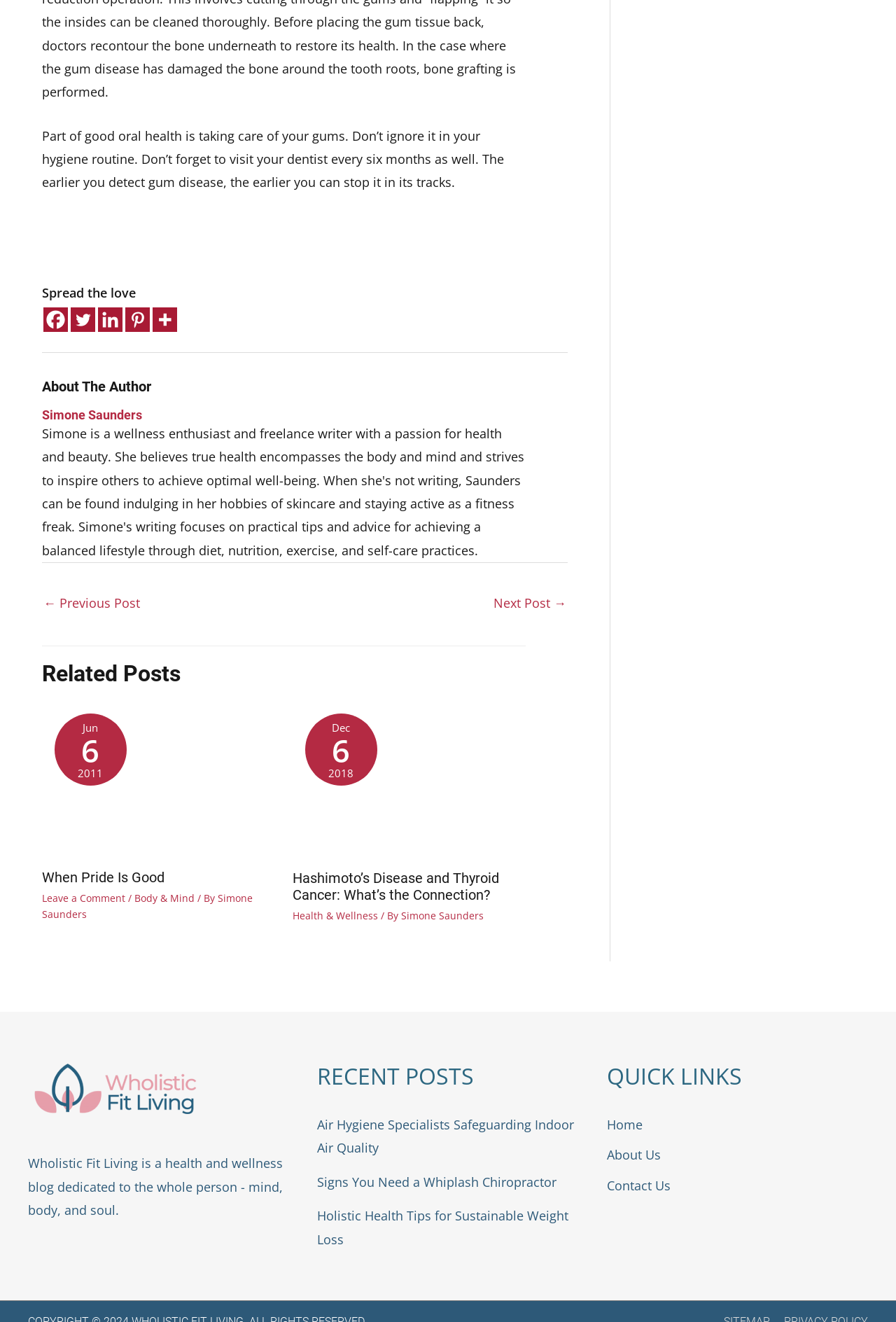Could you determine the bounding box coordinates of the clickable element to complete the instruction: "Go to the previous post"? Provide the coordinates as four float numbers between 0 and 1, i.e., [left, top, right, bottom].

[0.048, 0.446, 0.156, 0.468]